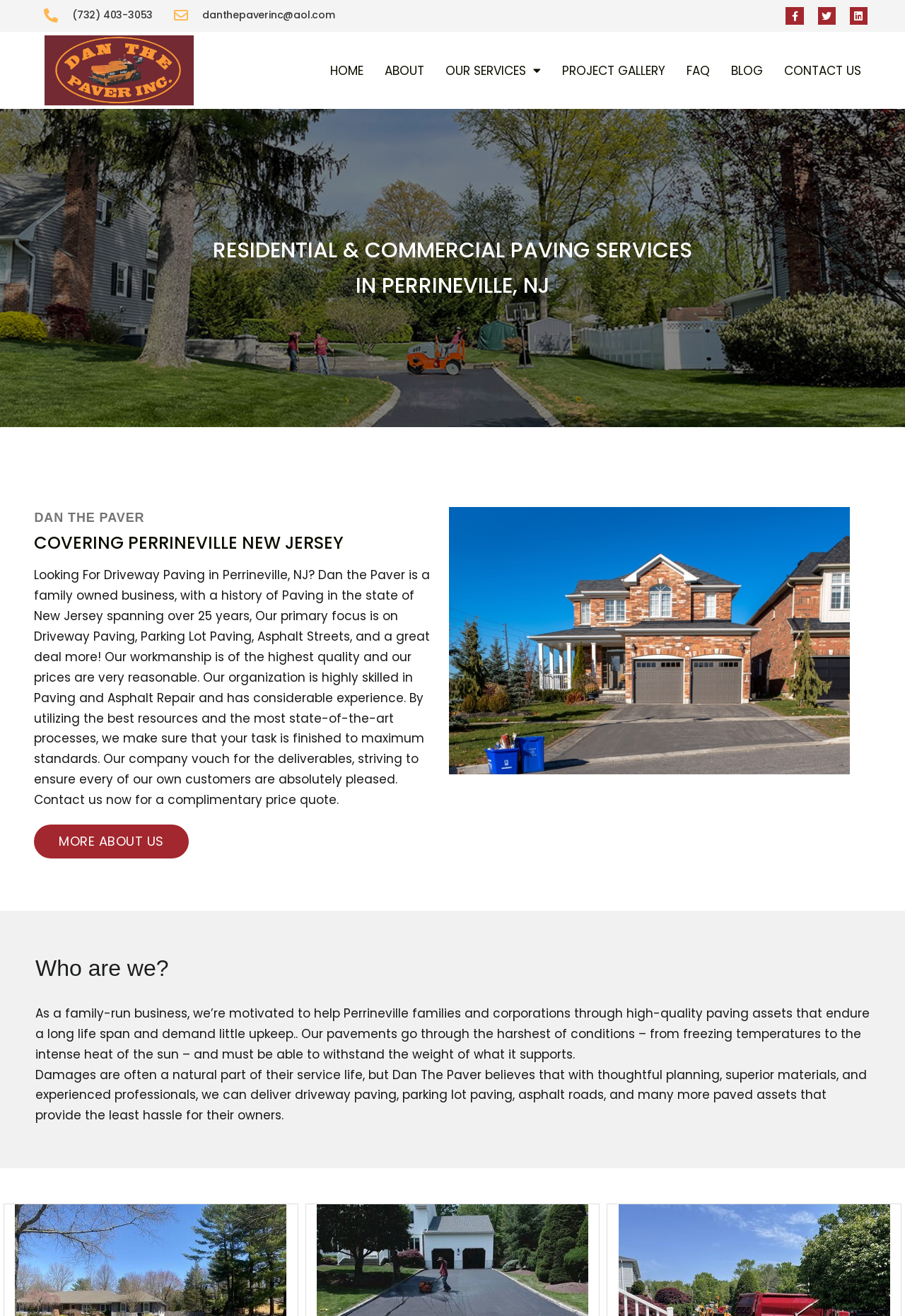Predict the bounding box coordinates for the UI element described as: "Contact Us". The coordinates should be four float numbers between 0 and 1, presented as [left, top, right, bottom].

[0.855, 0.04, 0.963, 0.067]